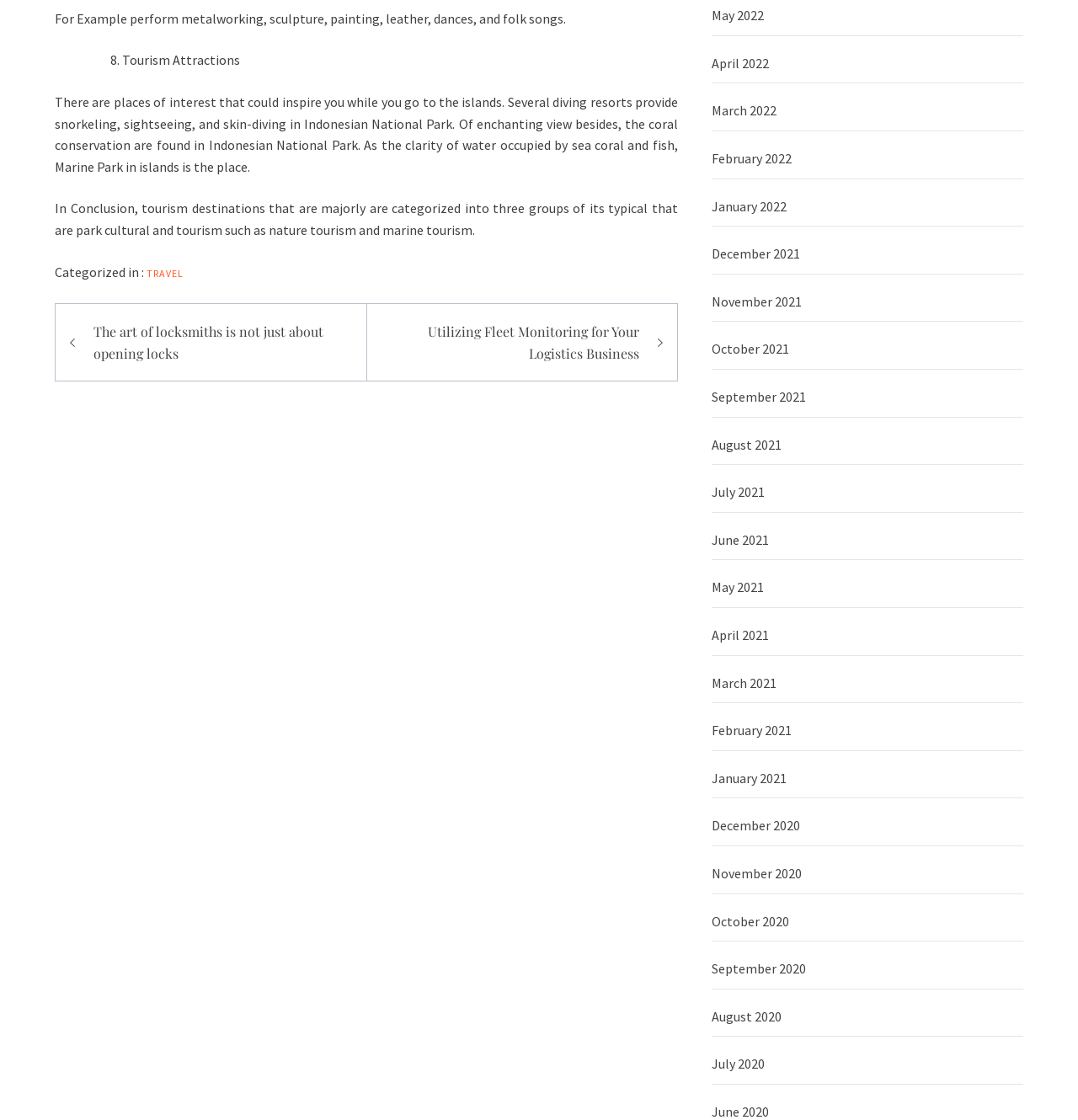What is the purpose of the coral conservation?
Please answer the question with a detailed and comprehensive explanation.

The text states that 'the coral conservation are found in Indonesian National Park. As the clarity of water occupied by sea coral and fish, Marine Park in islands is the place.' This implies that the coral conservation is intended to preserve the enchanting views of the marine park.